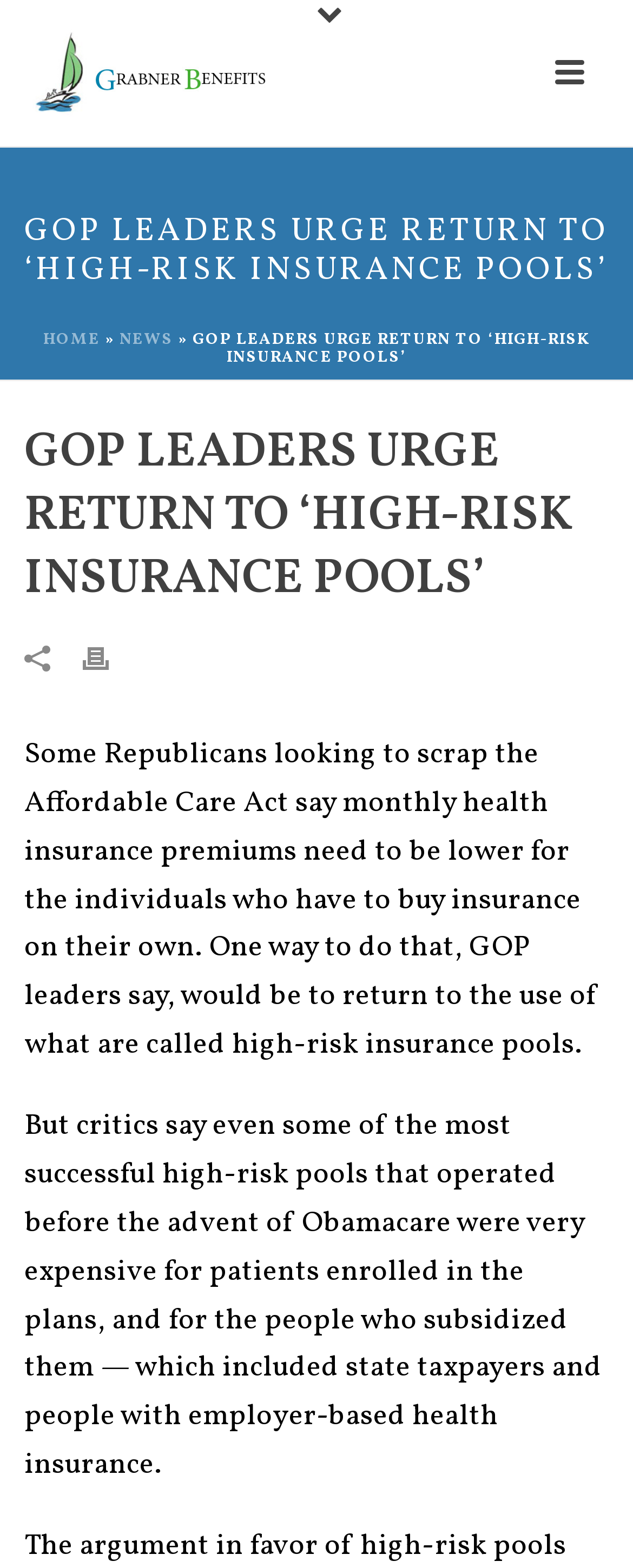Respond to the question below with a single word or phrase:
What is the relation between high-risk insurance pools and Obamacare?

Pre-dated Obamacare